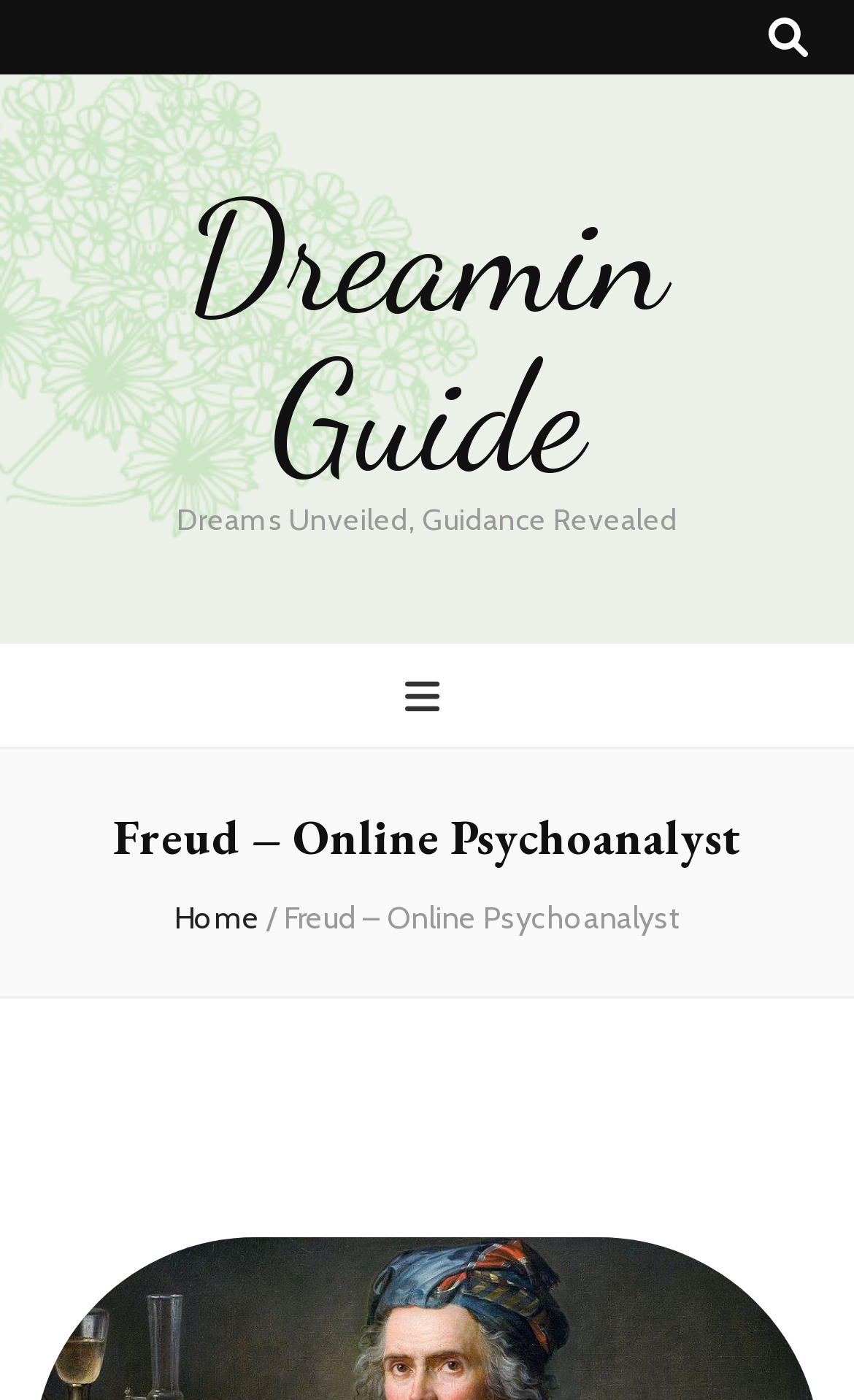Provide a comprehensive caption for the webpage.

The webpage is titled "Freud - Online Psychoanalyst - Dreamin Guide" and appears to be a platform for online psychoanalysis. At the top right corner, there is a search toggle button. Below it, there is a link to "Dreamin Guide" with a descriptive text "Dreams Unveiled, Guidance Revealed" positioned next to it. 

On the left side of the page, there is a primary menu toggle button. Above it, the main heading "Freud – Online Psychoanalyst" is prominently displayed, taking up most of the width of the page. 

Below the heading, there are three navigation links: "Home", a separator slash, and another link to "Freud – Online Psychoanalyst". These links are positioned horizontally, with "Home" on the left and the second link to "Freud – Online Psychoanalyst" on the right.